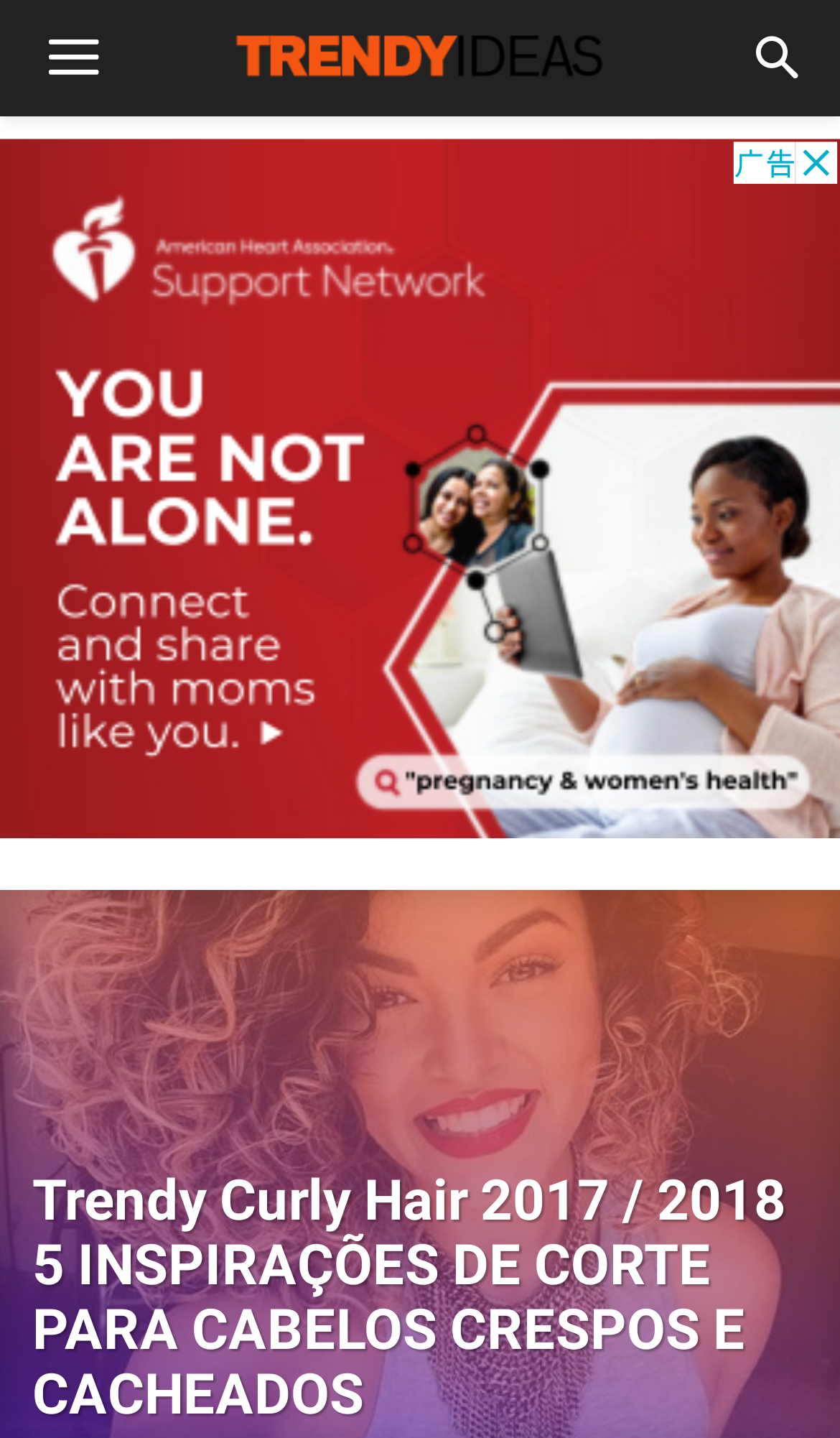What is the topic of the featured article?
Using the image, provide a concise answer in one word or a short phrase.

Curly Hair